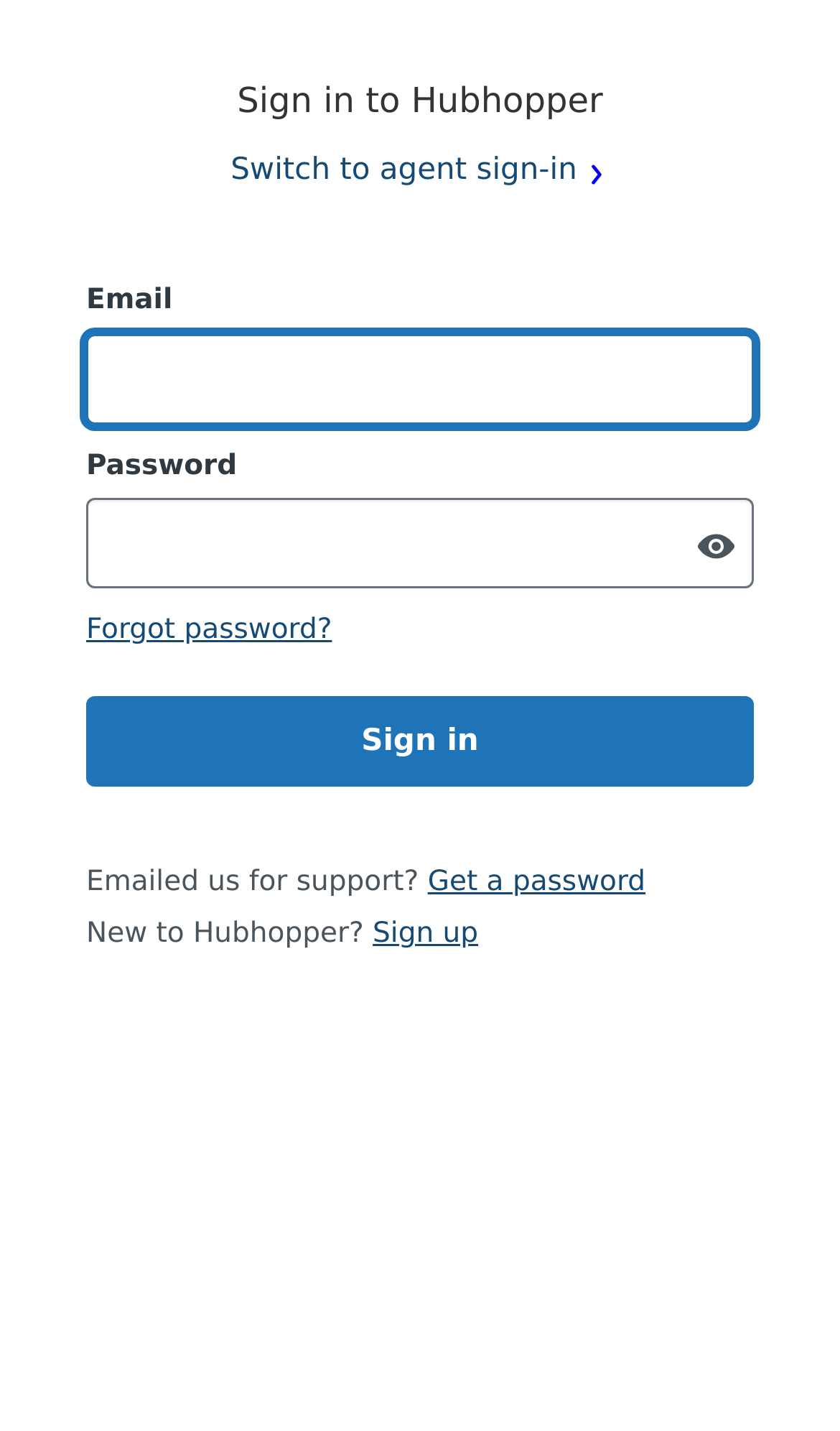Offer a comprehensive description of the webpage’s content and structure.

The webpage is a sign-in page for Hubhopper. At the top, there is a heading that reads "Sign in to Hubhopper". Below the heading, there is a link to switch to an agent sign-in. 

The main content of the page is a sign-in form, which consists of two text boxes, one for email and one for password, both of which are required fields. The email text box is currently focused. Below the password text box, there is a switch to show the password. 

Following the password text box, there is a paragraph of text, and then a link to reset a forgotten password. Below this, there is an error message indicating that some required fields are missing. 

The sign-in button is located below the error message. At the bottom of the page, there are two sections of text. The first section asks if the user has emailed the support team, and provides a link to get a password. The second section is an invitation to sign up for Hubhopper, with a link to do so.